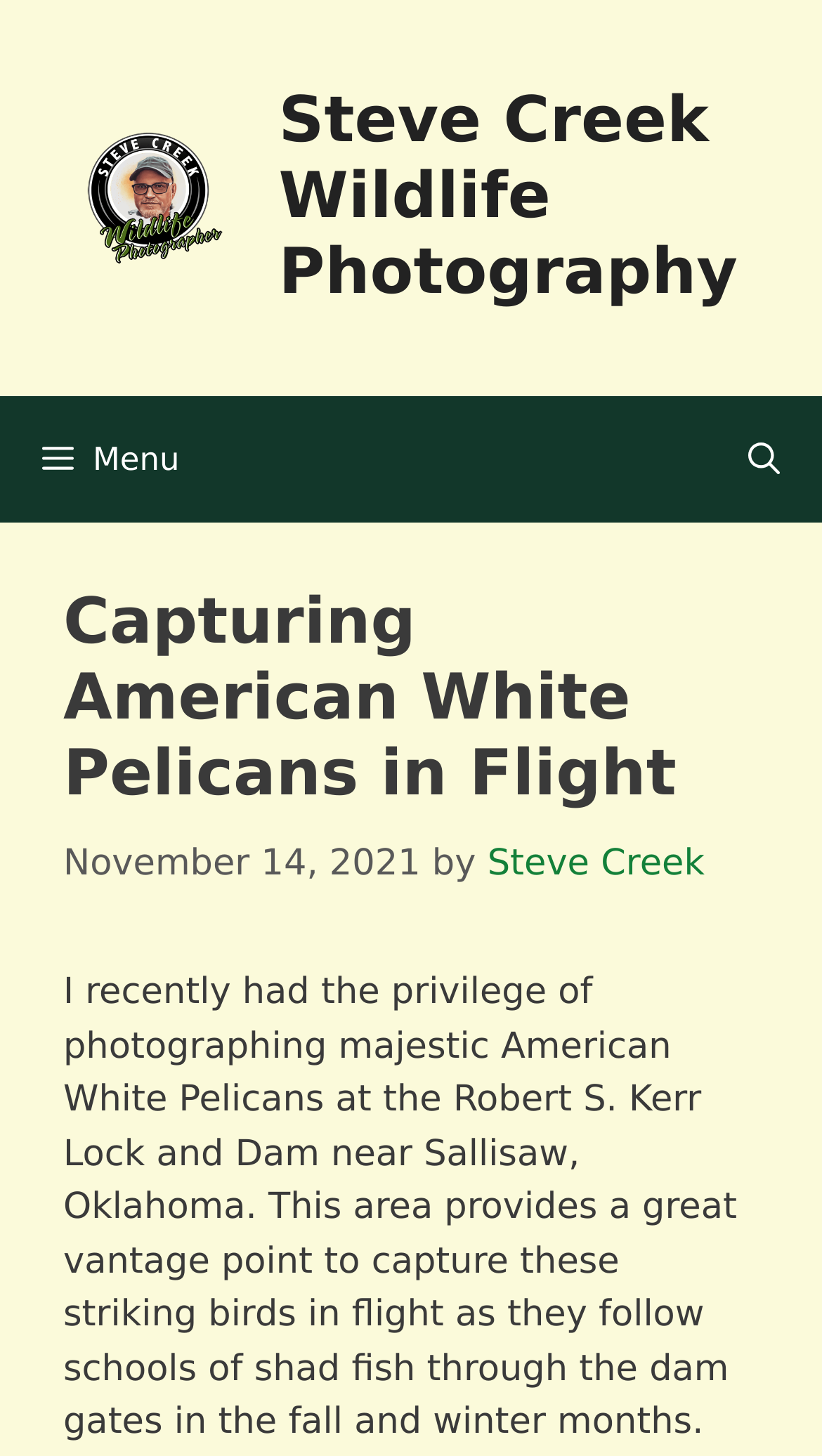What is the name of the photographer?
Kindly answer the question with as much detail as you can.

I found the answer by looking at the header section of the webpage, where it says 'Capturing American White Pelicans in Flight' and then 'by Steve Creek'. This indicates that Steve Creek is the photographer who wrote this blog post.